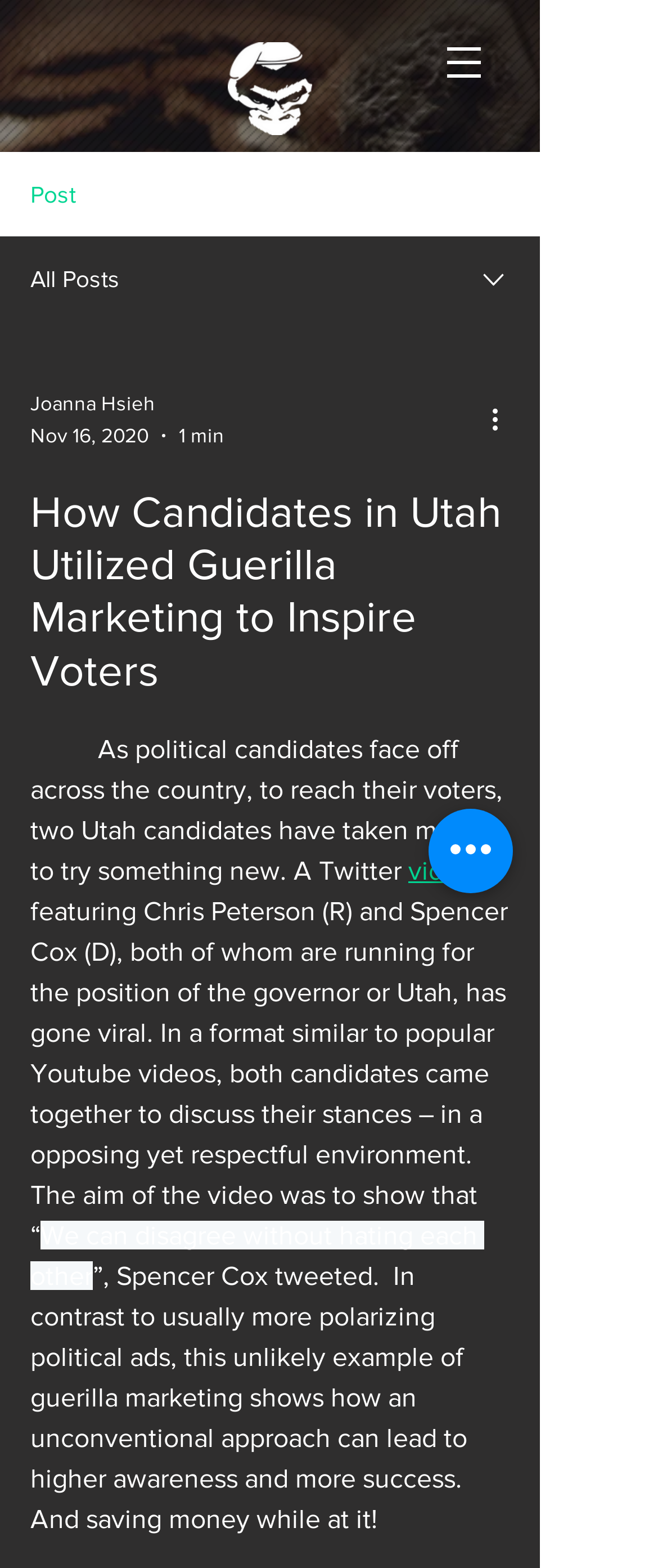Respond to the following query with just one word or a short phrase: 
What is the position that Chris Peterson and Spencer Cox are running for?

Governor of Utah